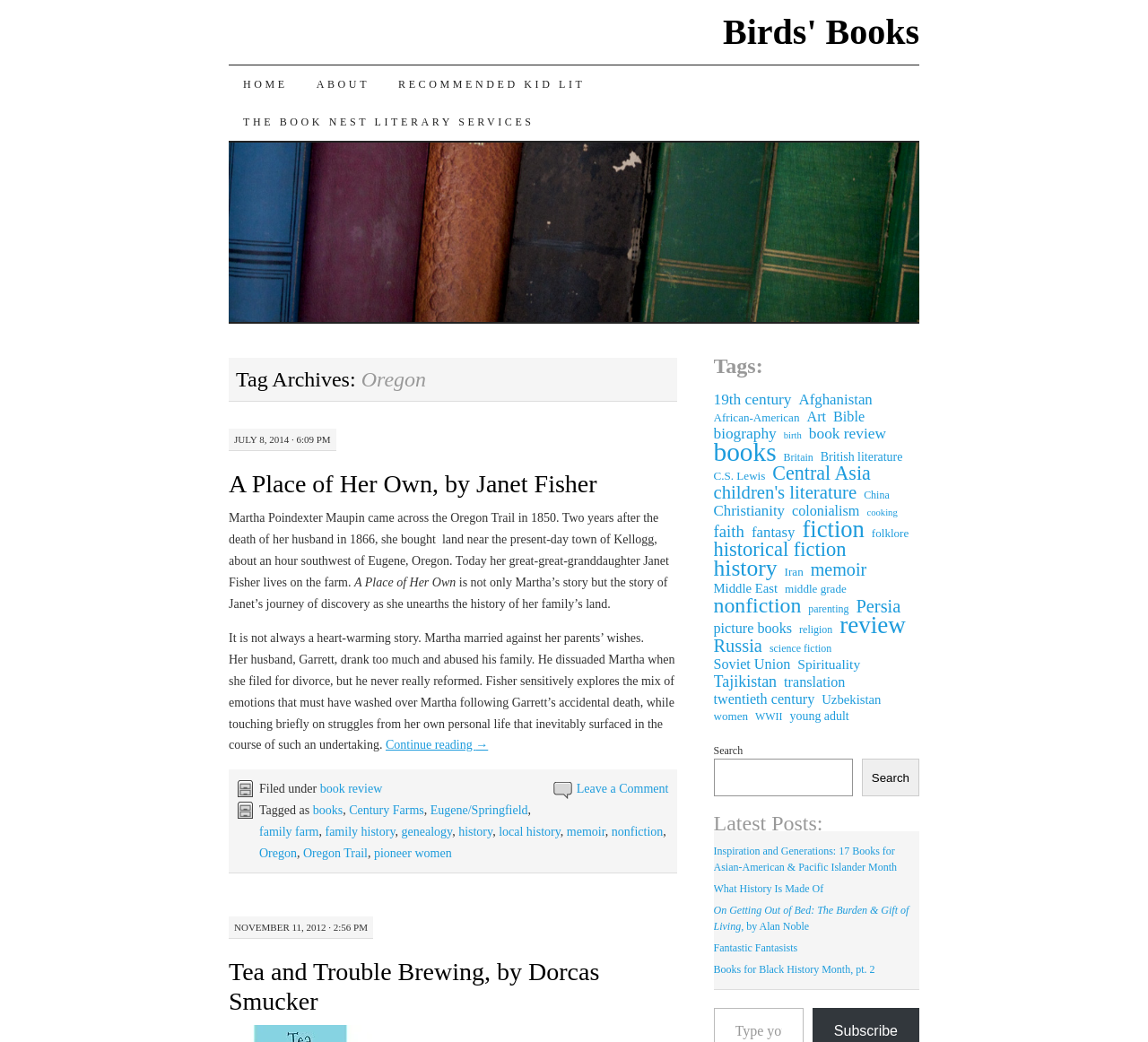Find the bounding box coordinates for the area that must be clicked to perform this action: "Browse the 'history' tagged books".

[0.621, 0.538, 0.677, 0.553]